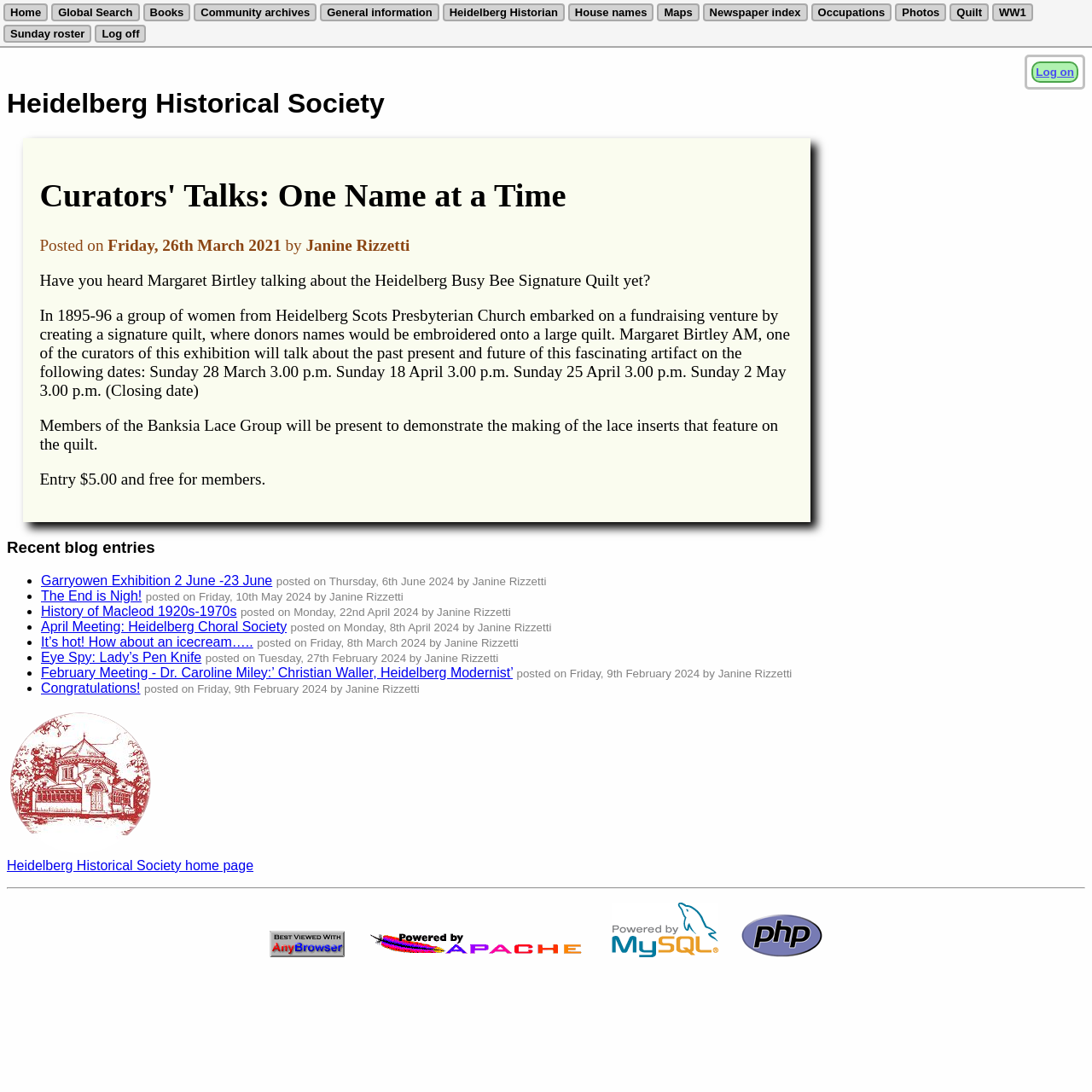Locate the bounding box coordinates of the area to click to fulfill this instruction: "View the 'Heidelberg Historical Society home page' image". The bounding box should be presented as four float numbers between 0 and 1, in the order [left, top, right, bottom].

[0.006, 0.65, 0.14, 0.782]